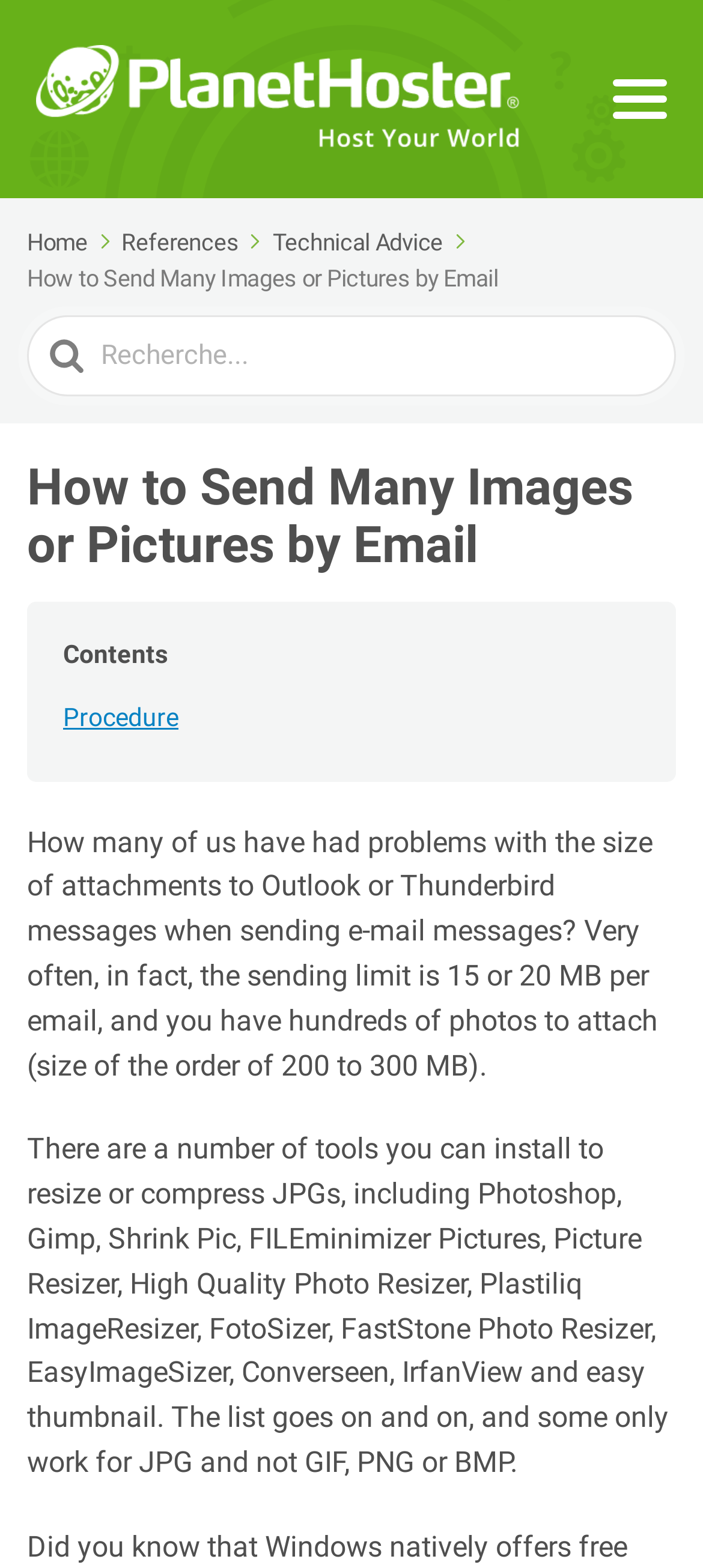Locate the bounding box of the UI element based on this description: "July 2023". Provide four float numbers between 0 and 1 as [left, top, right, bottom].

None